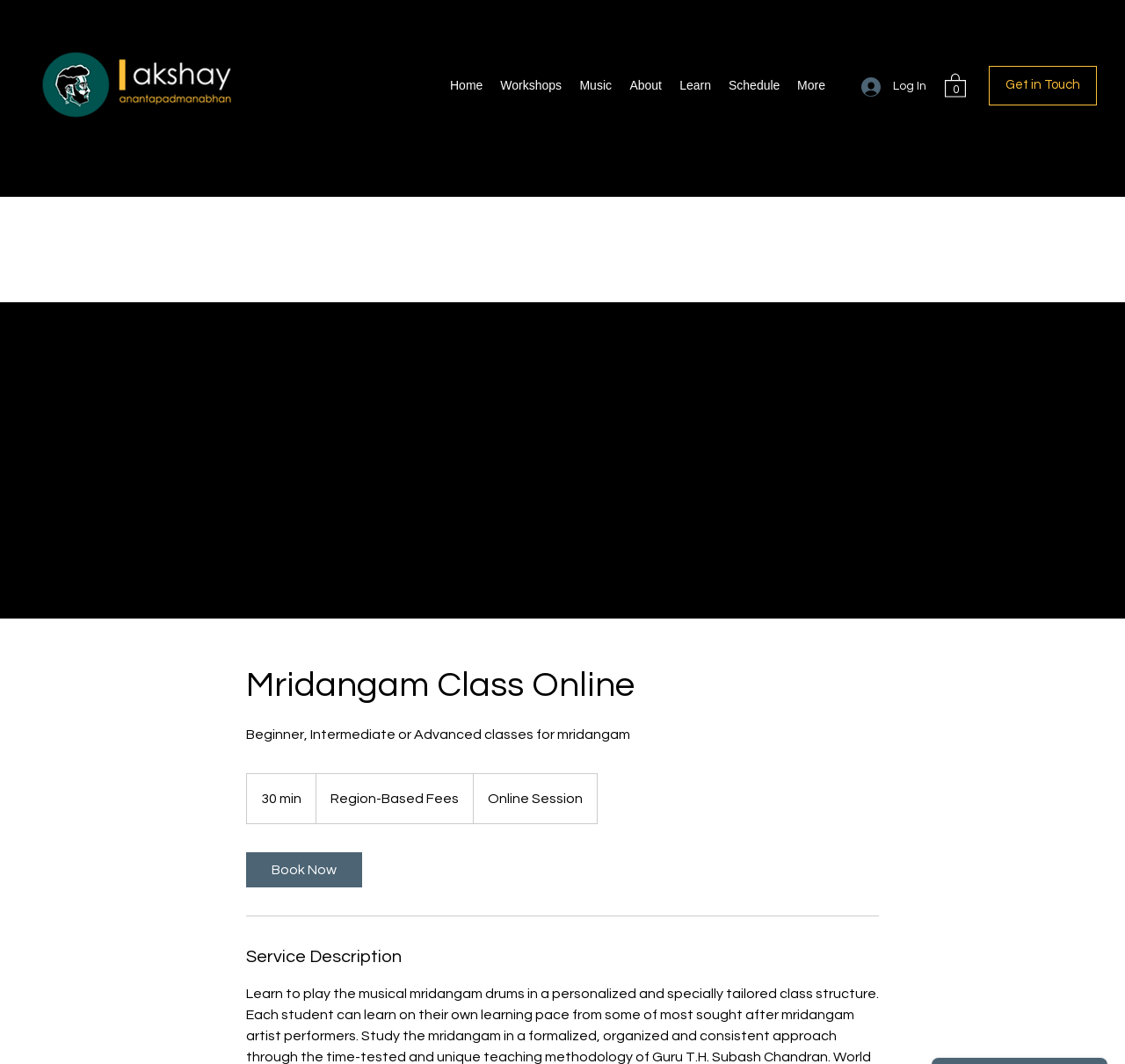Show the bounding box coordinates of the element that should be clicked to complete the task: "Log in to the website".

[0.755, 0.066, 0.834, 0.097]